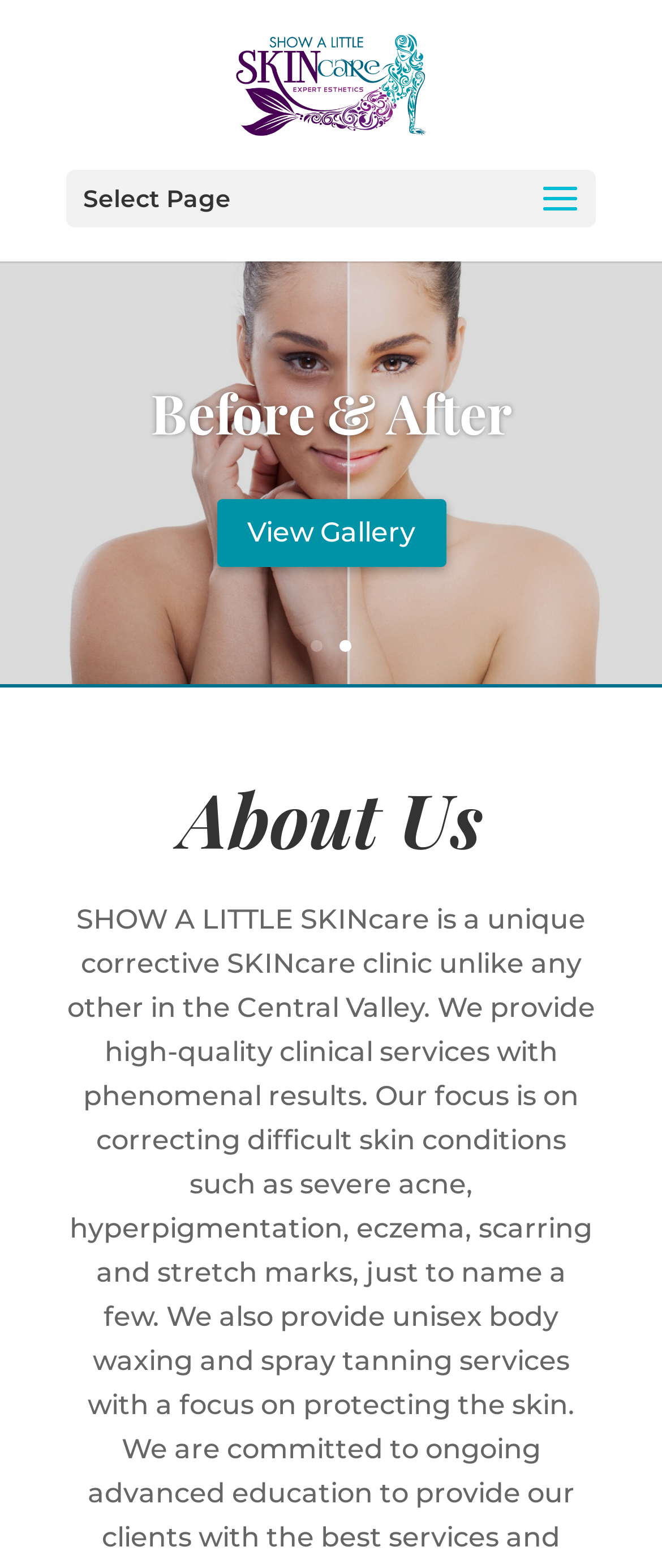Identify and provide the bounding box for the element described by: "1".

[0.469, 0.408, 0.487, 0.415]